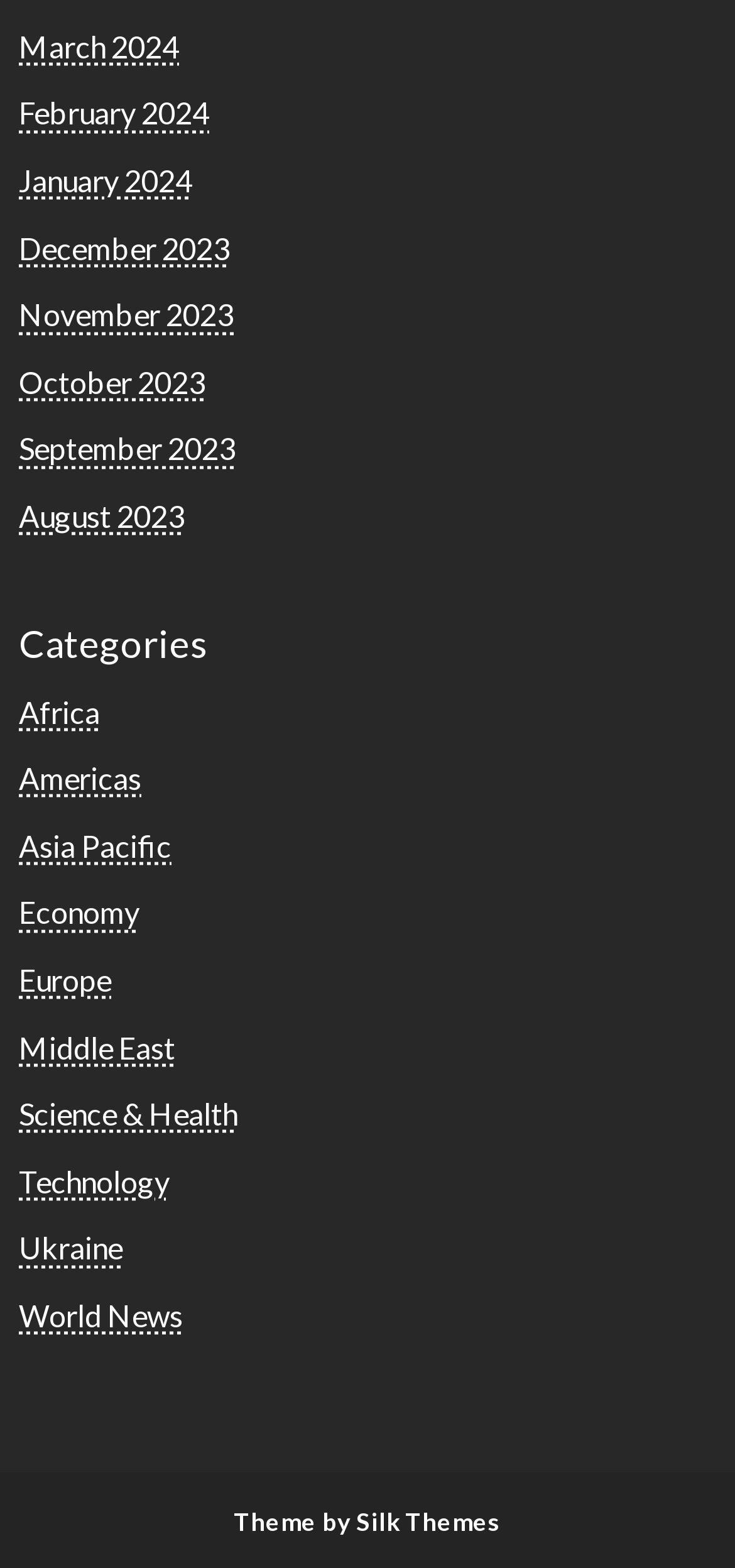Locate the bounding box coordinates of the clickable region to complete the following instruction: "View news for March 2024."

[0.026, 0.018, 0.244, 0.041]